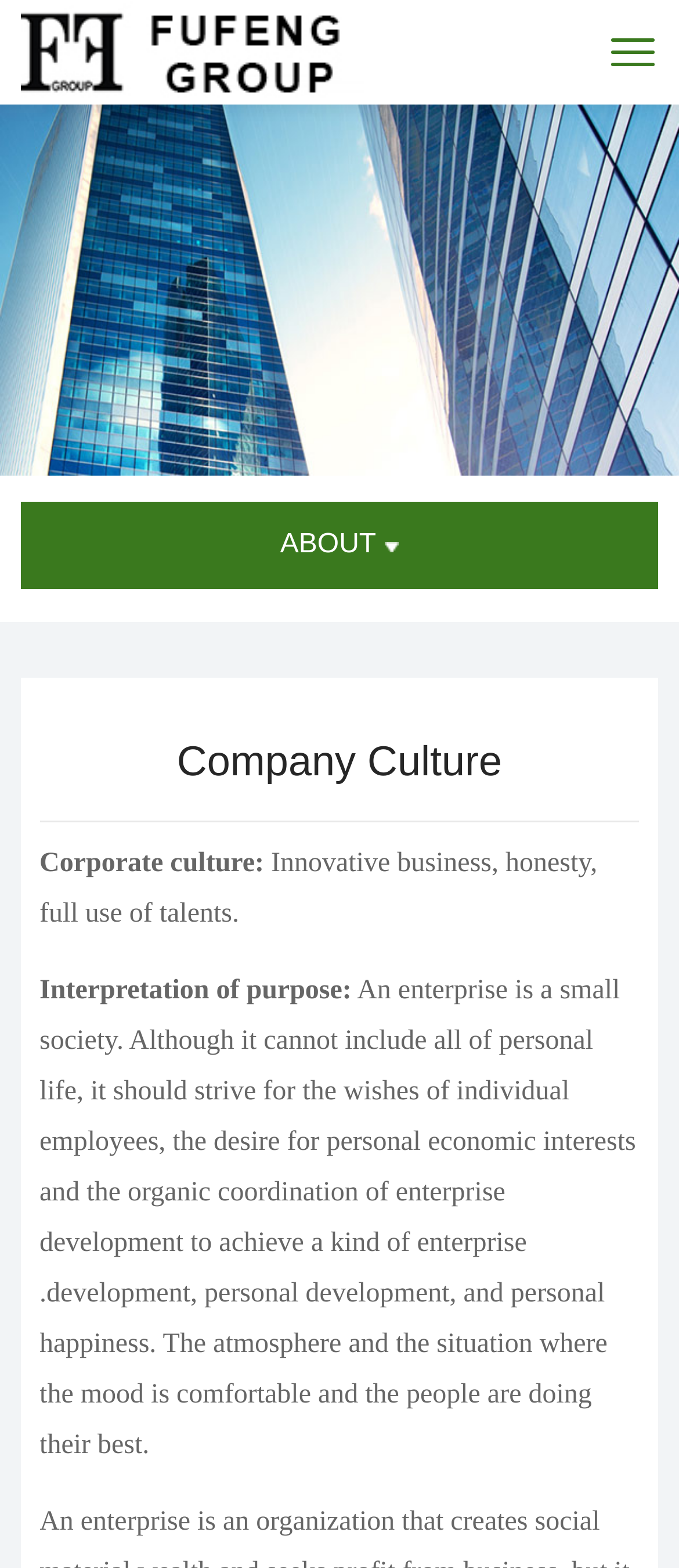Please provide a brief answer to the following inquiry using a single word or phrase:
What is the company's corporate culture?

Innovative business, honesty, full use of talents.